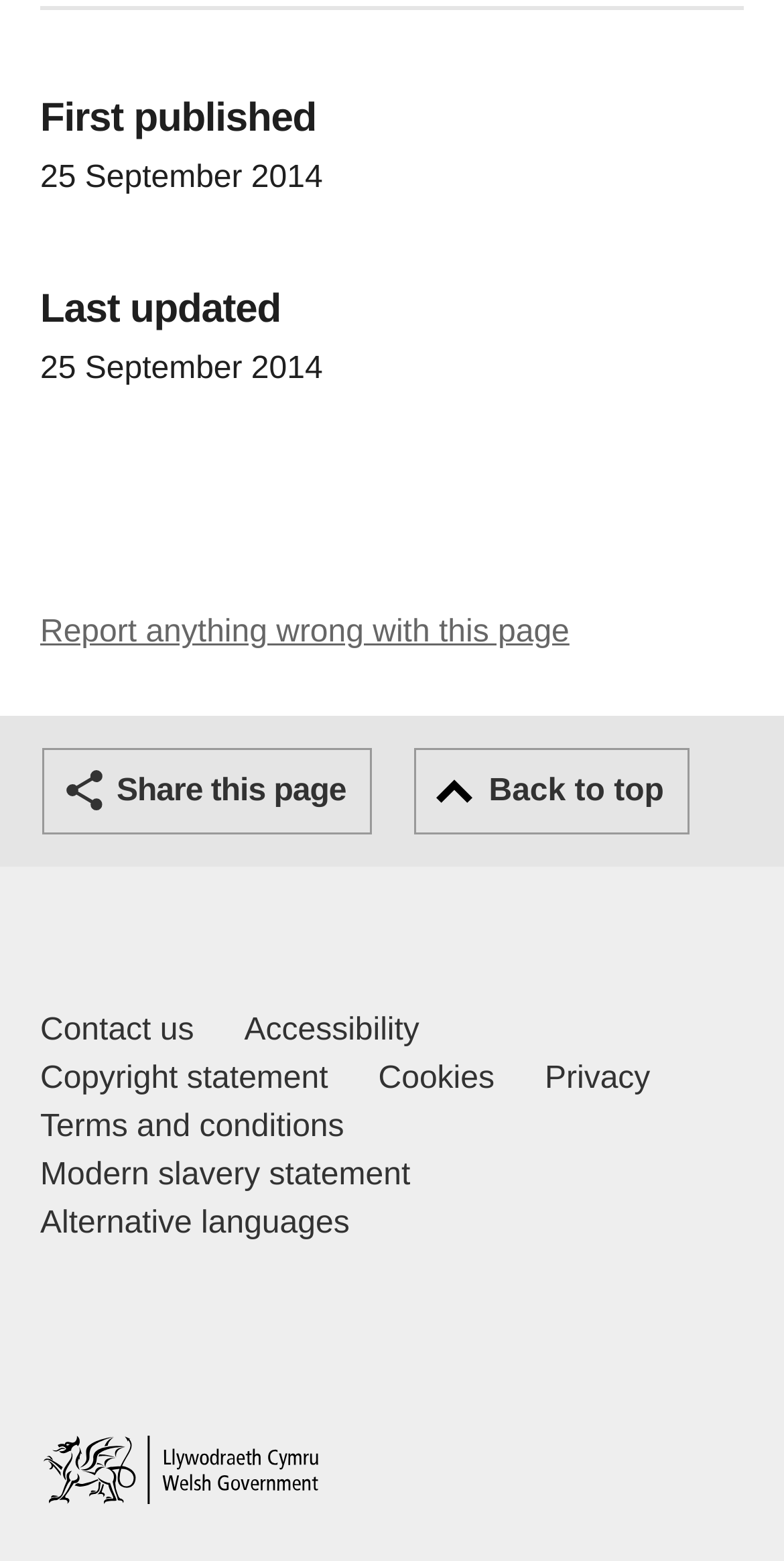Please provide a comprehensive response to the question based on the details in the image: What is the first published date?

The first published date can be found at the top of the webpage, in the 'First published' section, which is a heading element. The corresponding static text element shows the date as '25 September 2014'.